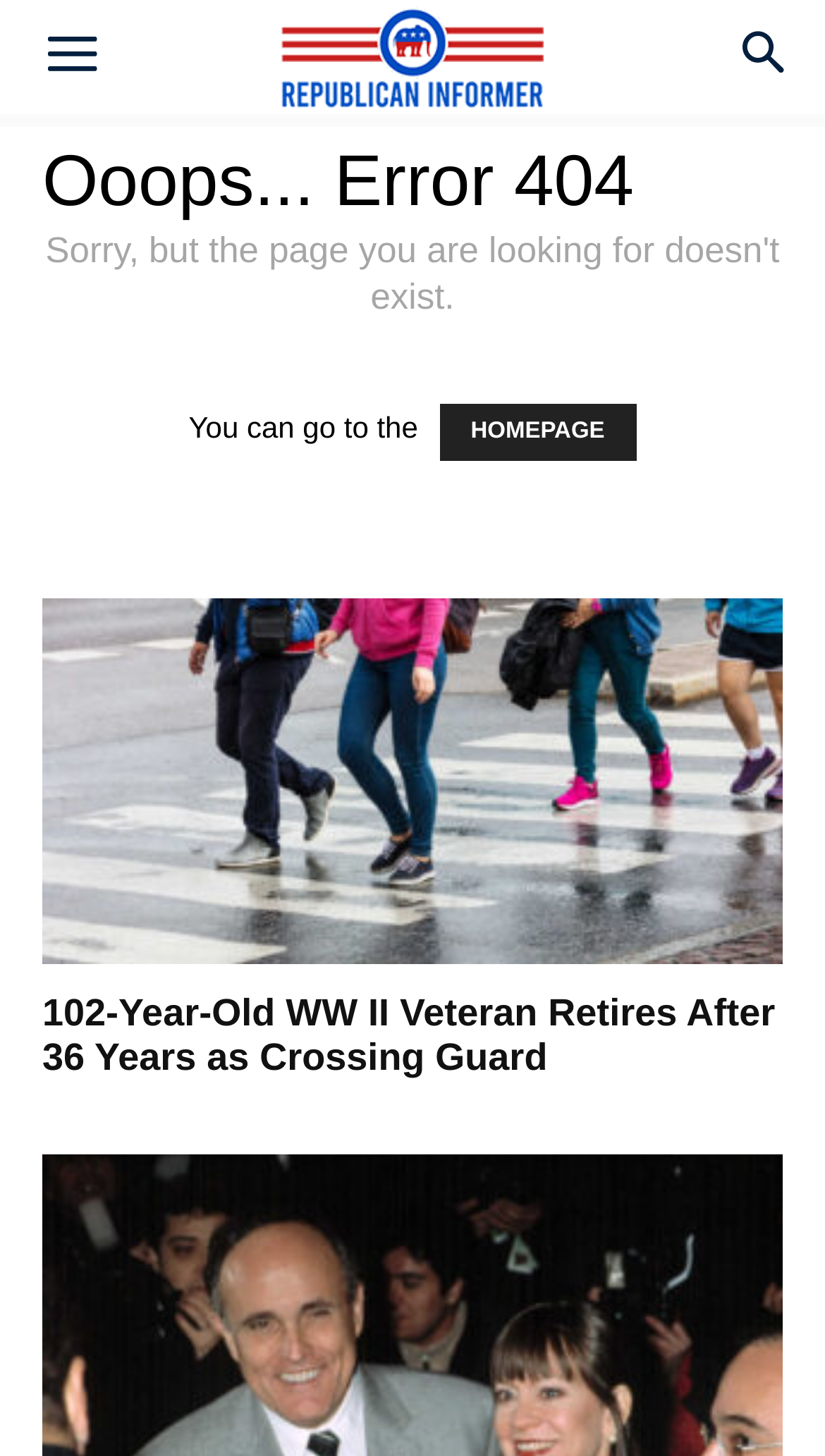How many links are related to the news article?
Please provide an in-depth and detailed response to the question.

There are two link elements related to the news article, one with the text '102-Year-Old WW II Veteran Retires After 36 Years as Crossing Guard' and another with the same text, indicating that there are two links to the same article.